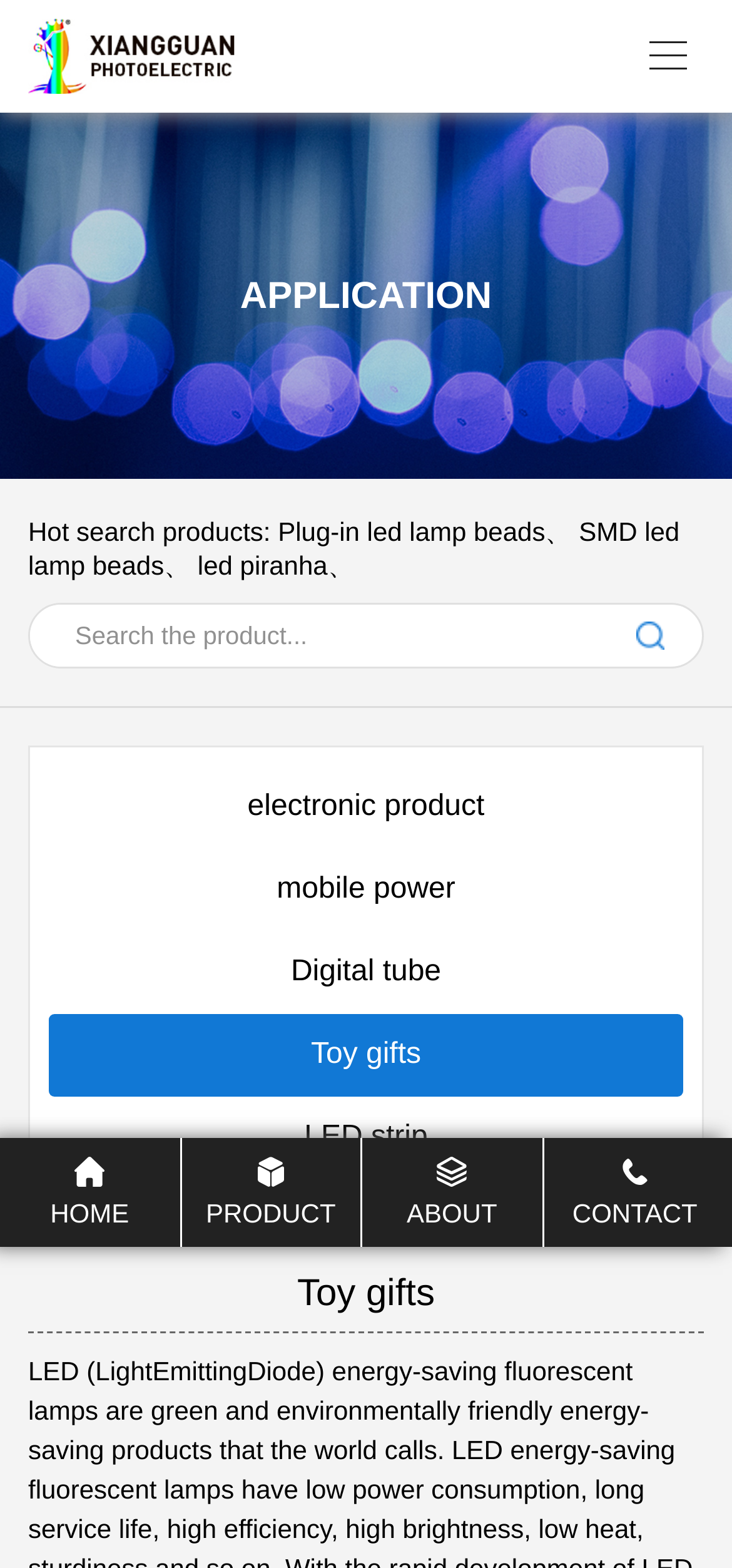From the webpage screenshot, identify the region described by Product. Provide the bounding box coordinates as (top-left x, top-left y, bottom-right x, bottom-right y), with each value being a floating point number between 0 and 1.

[0.247, 0.738, 0.492, 0.783]